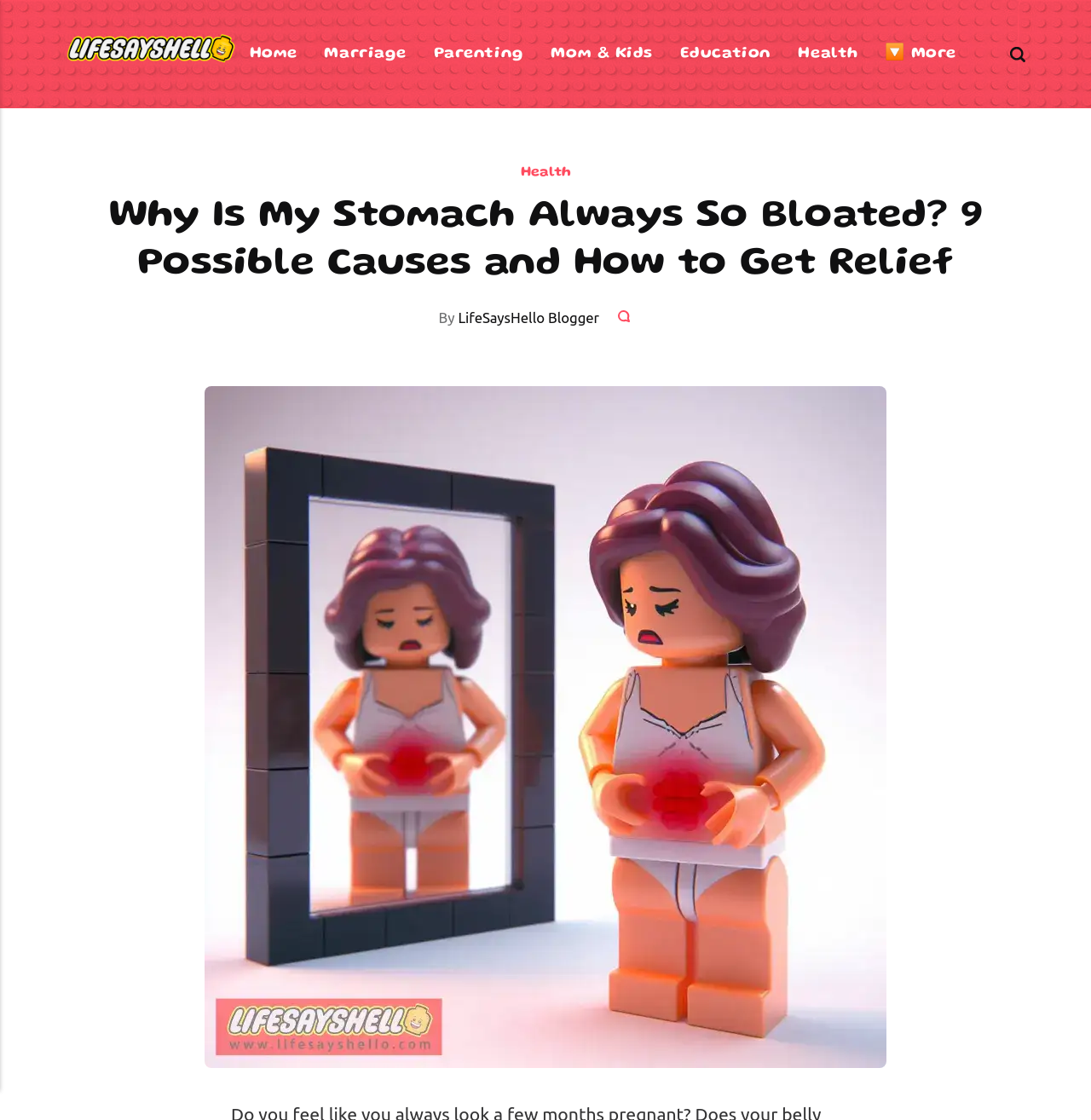Give a concise answer using only one word or phrase for this question:
What is the name of the blogger?

LifeSaysHello Blogger